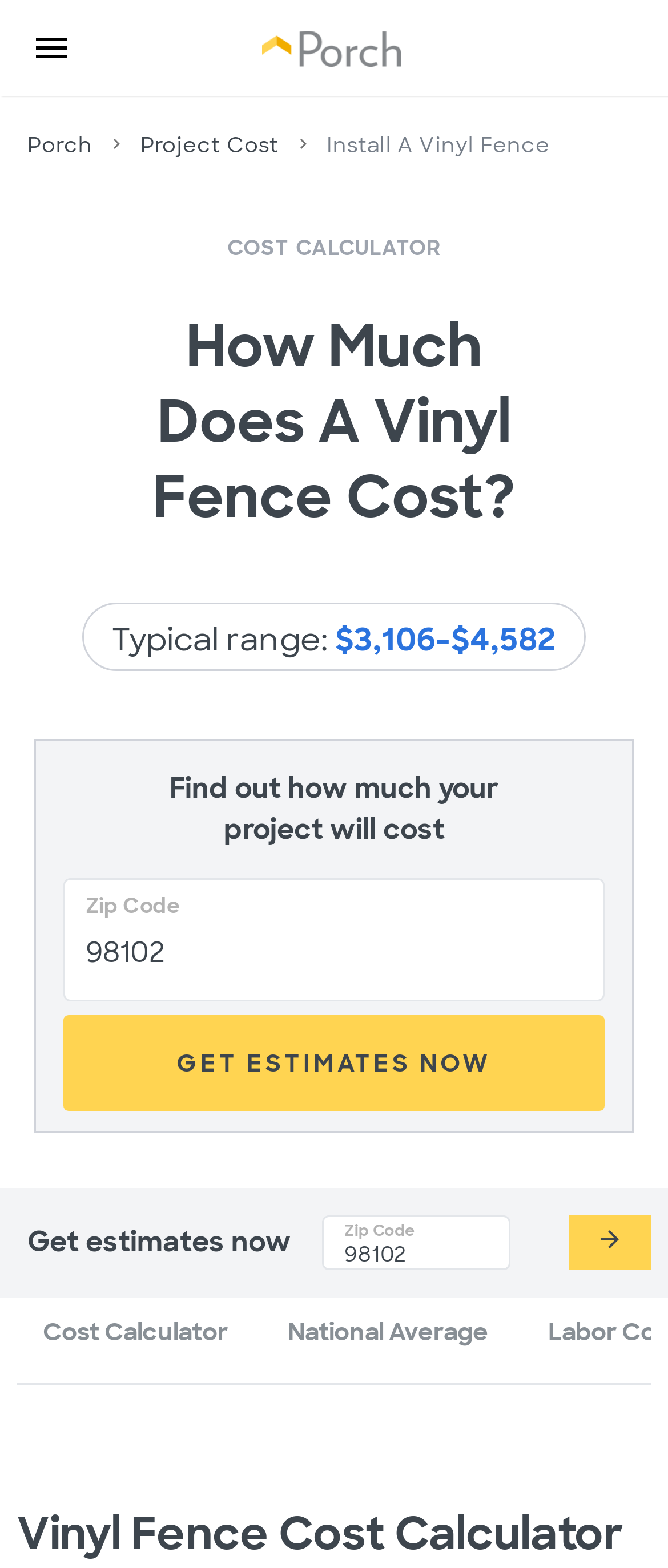Find the bounding box coordinates of the clickable region needed to perform the following instruction: "go to barcelona". The coordinates should be provided as four float numbers between 0 and 1, i.e., [left, top, right, bottom].

None